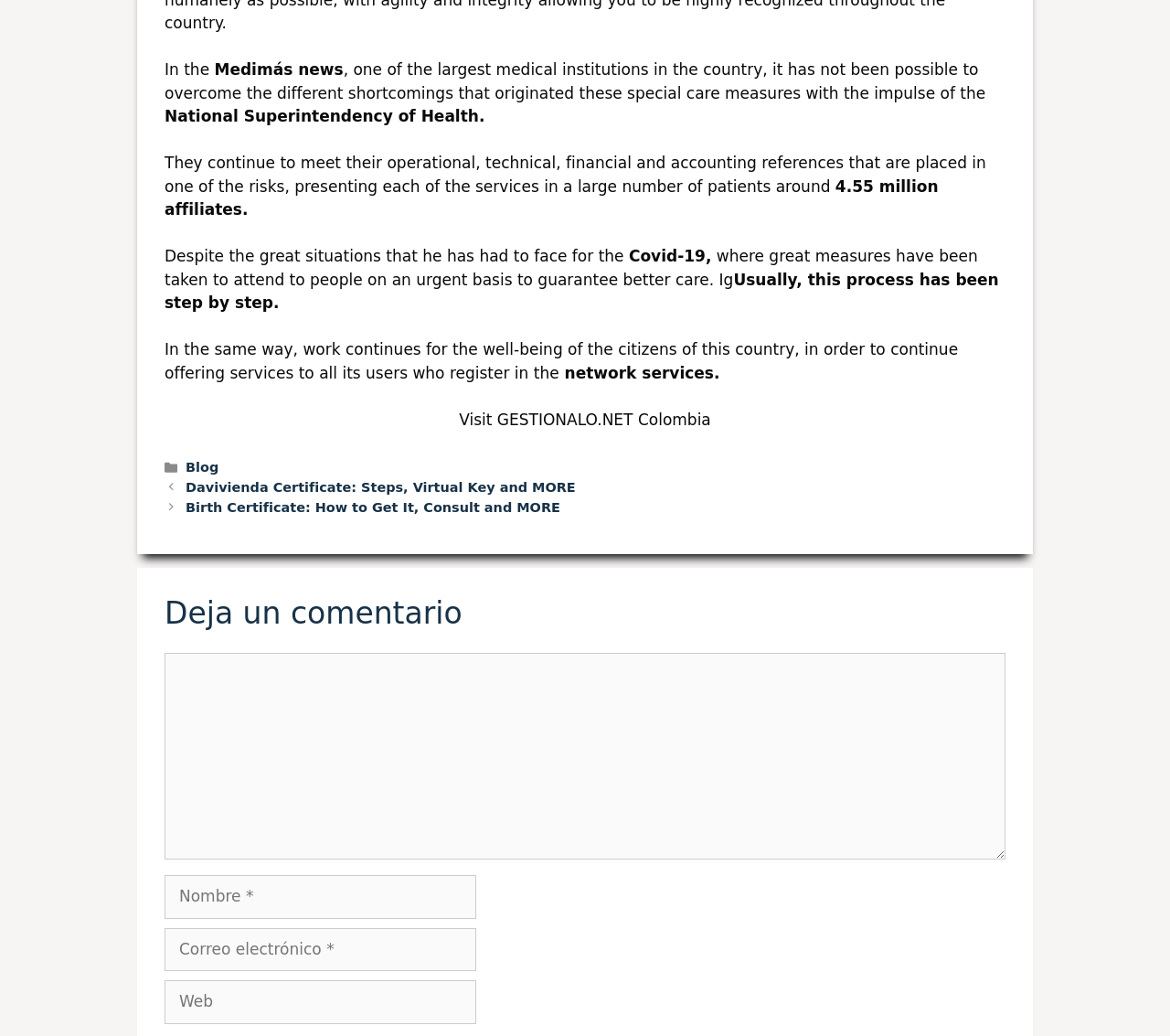What is the name of the website mentioned?
Using the image as a reference, deliver a detailed and thorough answer to the question.

The webpage has a link at the bottom with the text 'Visit GESTIONALO.NET Colombia', indicating that GESTIONALO.NET Colombia is a website.